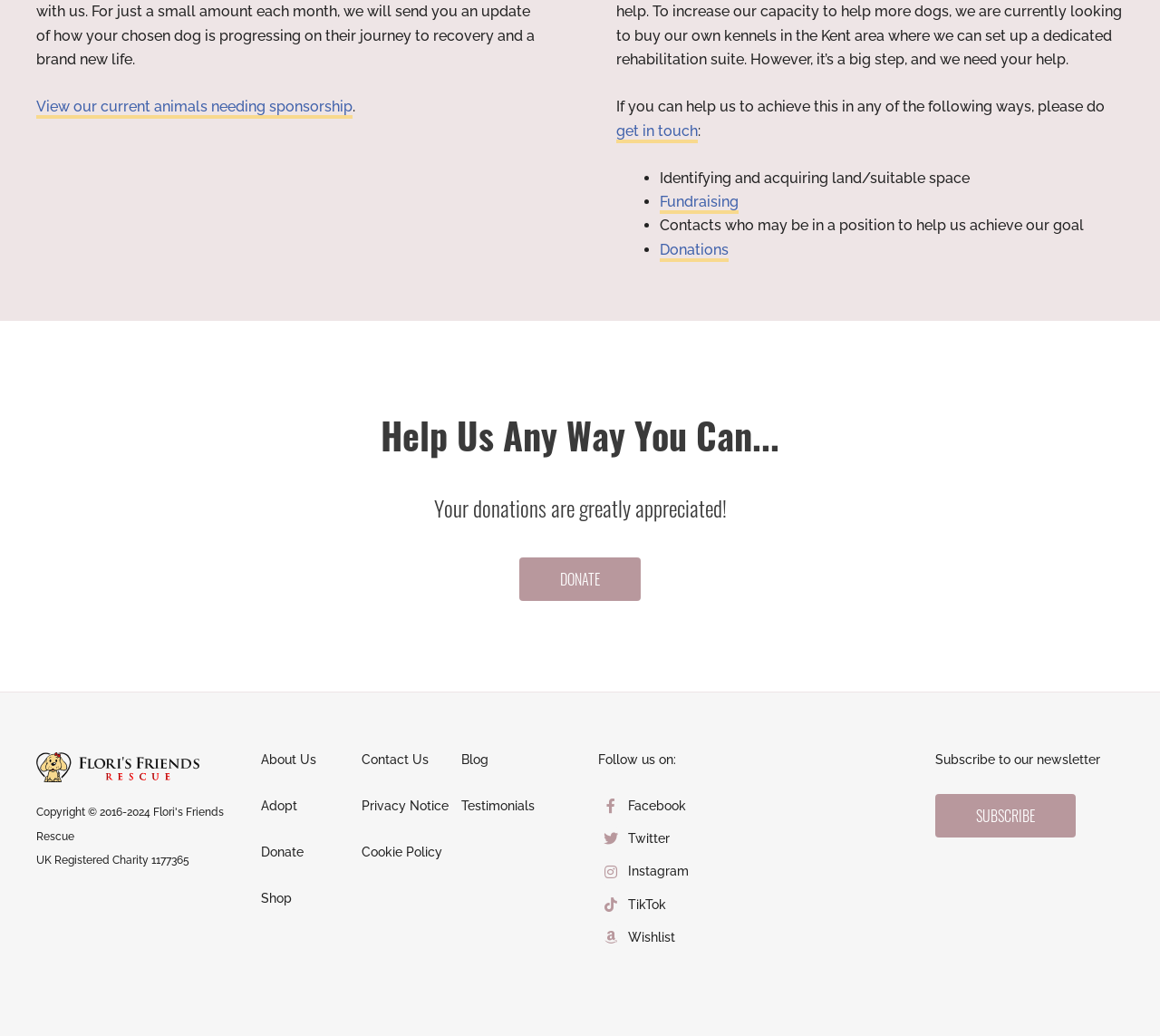Using the provided element description, identify the bounding box coordinates as (top-left x, top-left y, bottom-right x, bottom-right y). Ensure all values are between 0 and 1. Description: Subscribe

[0.806, 0.766, 0.927, 0.808]